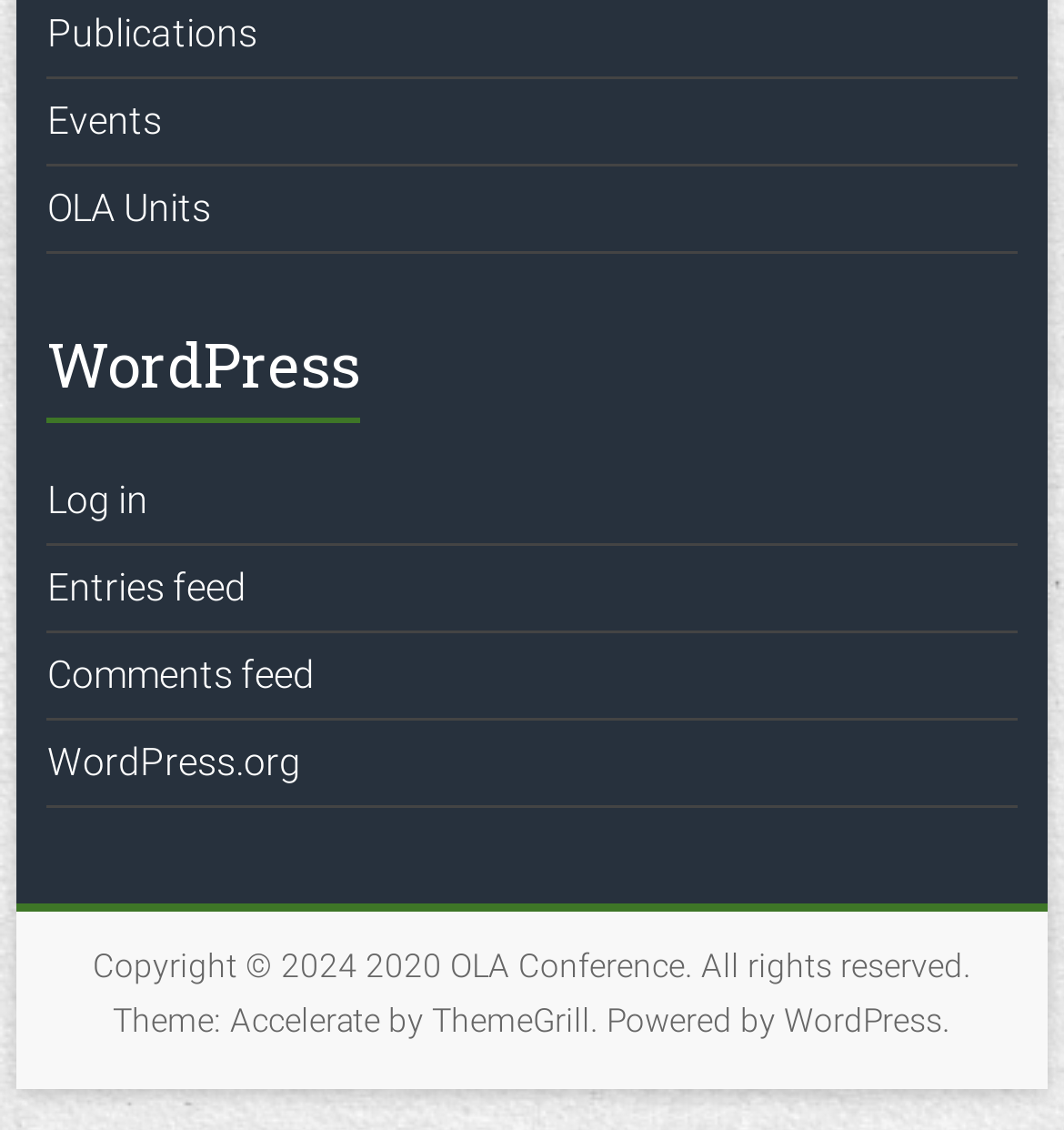Respond to the question below with a concise word or phrase:
What is the copyright year?

2024